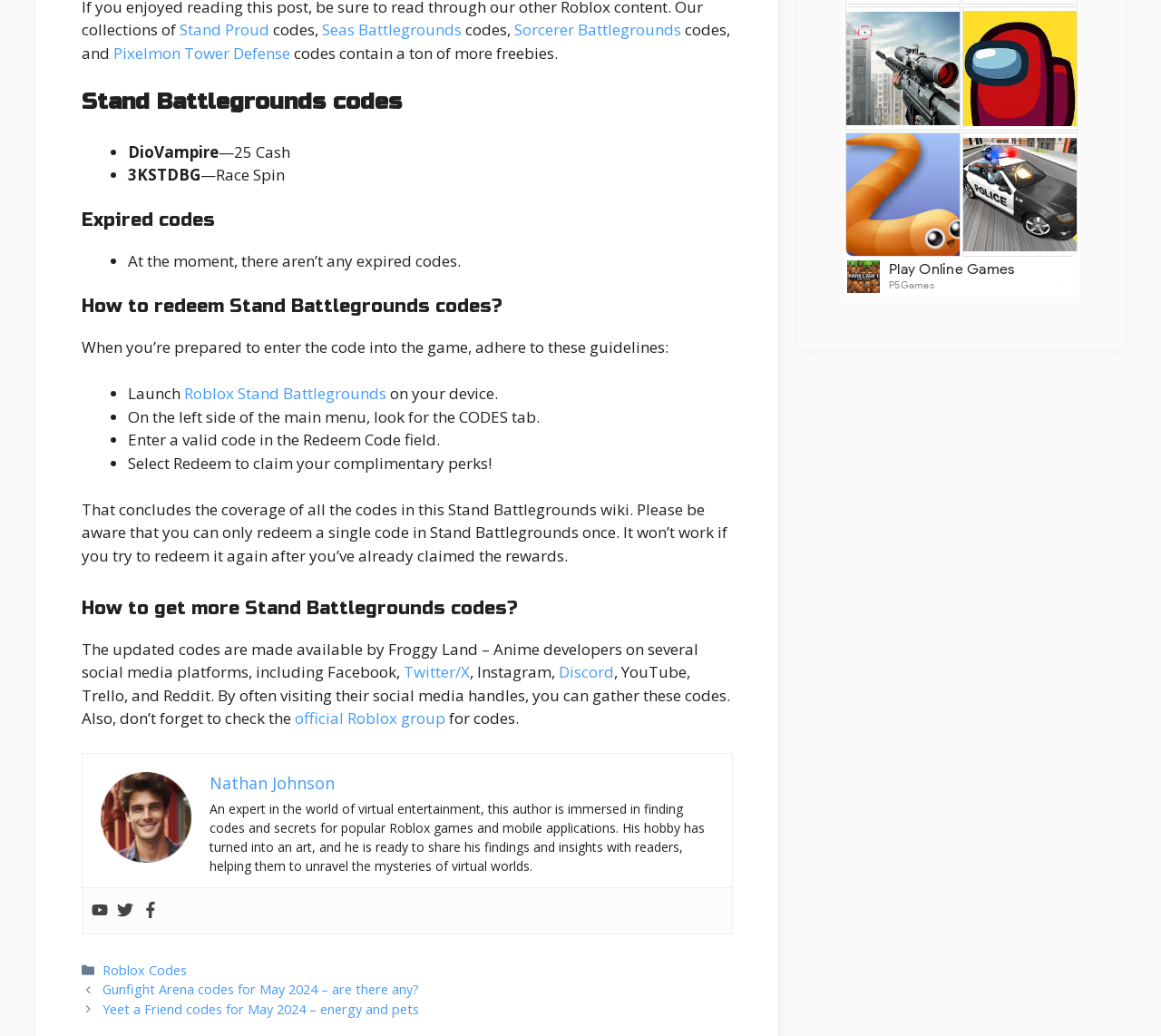Can you show the bounding box coordinates of the region to click on to complete the task described in the instruction: "Read Gunfight Arena codes for May 2024"?

[0.088, 0.947, 0.361, 0.963]